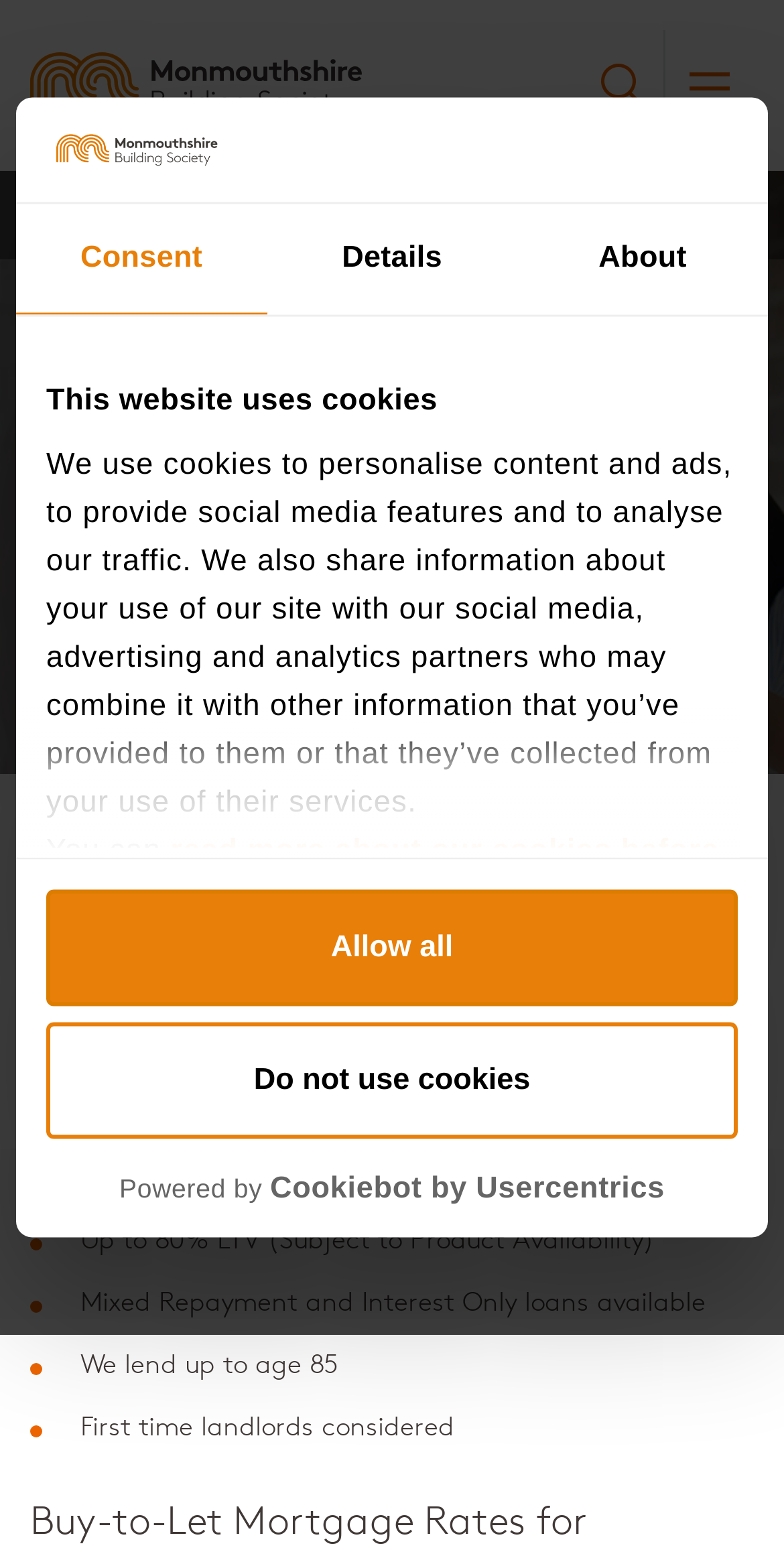What is the logo of the website?
Using the image as a reference, deliver a detailed and thorough answer to the question.

I determined the answer by looking at the image element with the description 'logo' and its corresponding link with the text 'Monmouthshire Building Society', which suggests that the logo is associated with this building society.